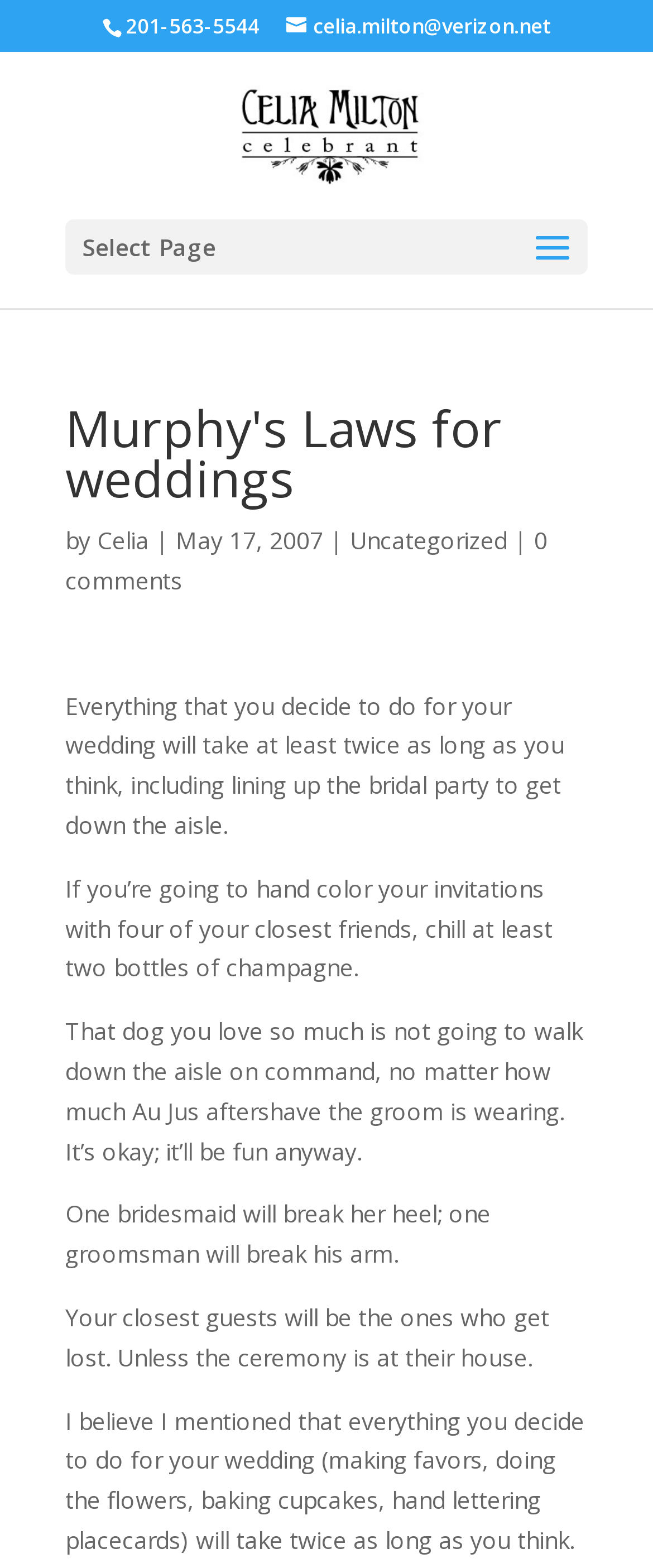How many comments are there on this article?
Identify the answer in the screenshot and reply with a single word or phrase.

0